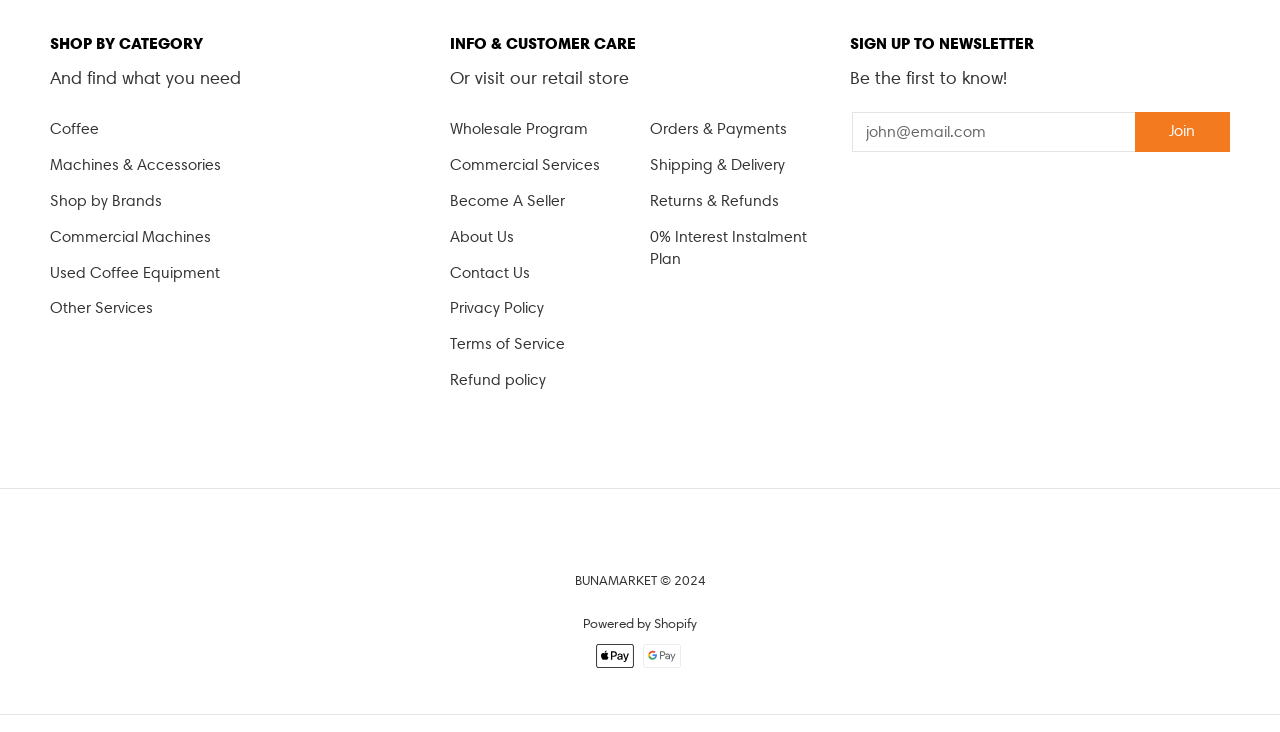Pinpoint the bounding box coordinates of the element that must be clicked to accomplish the following instruction: "Click on BUNAMARKET". The coordinates should be in the format of four float numbers between 0 and 1, i.e., [left, top, right, bottom].

[0.449, 0.78, 0.513, 0.805]